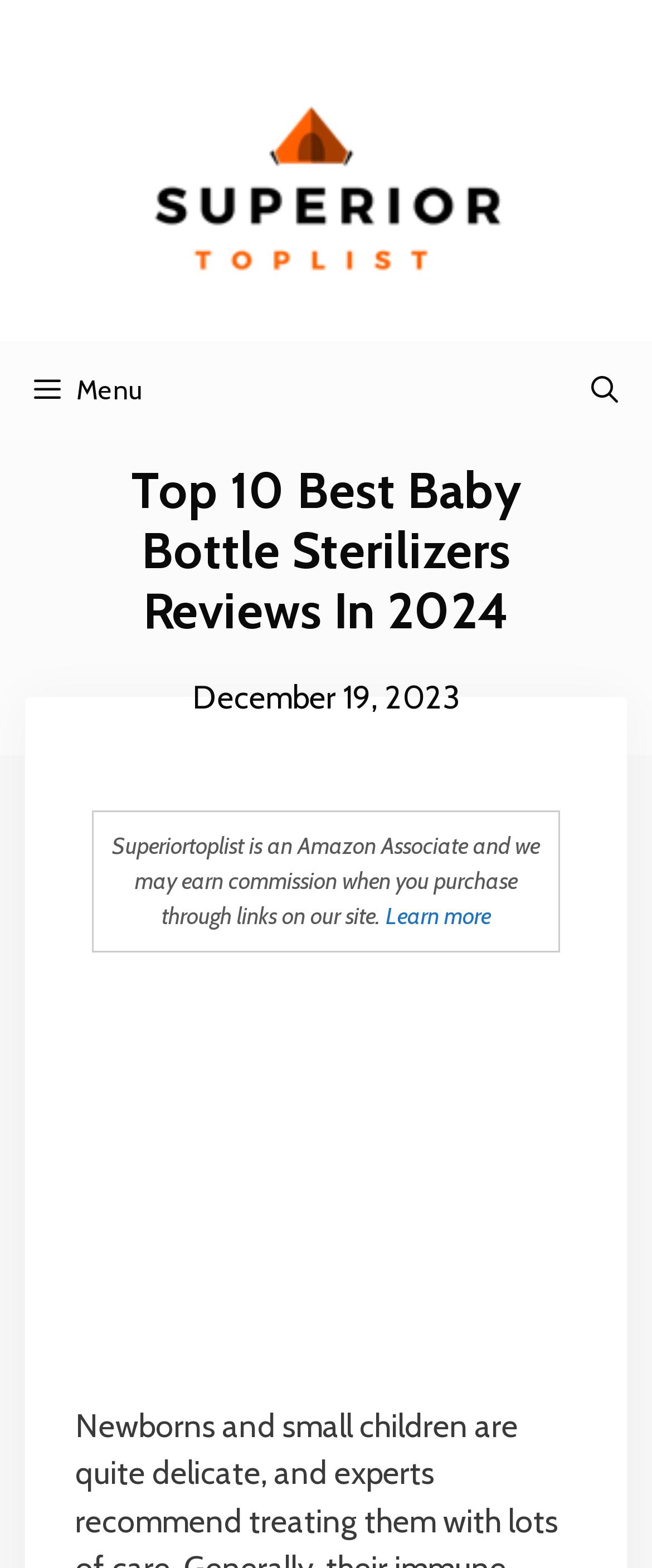What is the logo above the menu button?
Please use the image to provide a one-word or short phrase answer.

SuperiorTopList